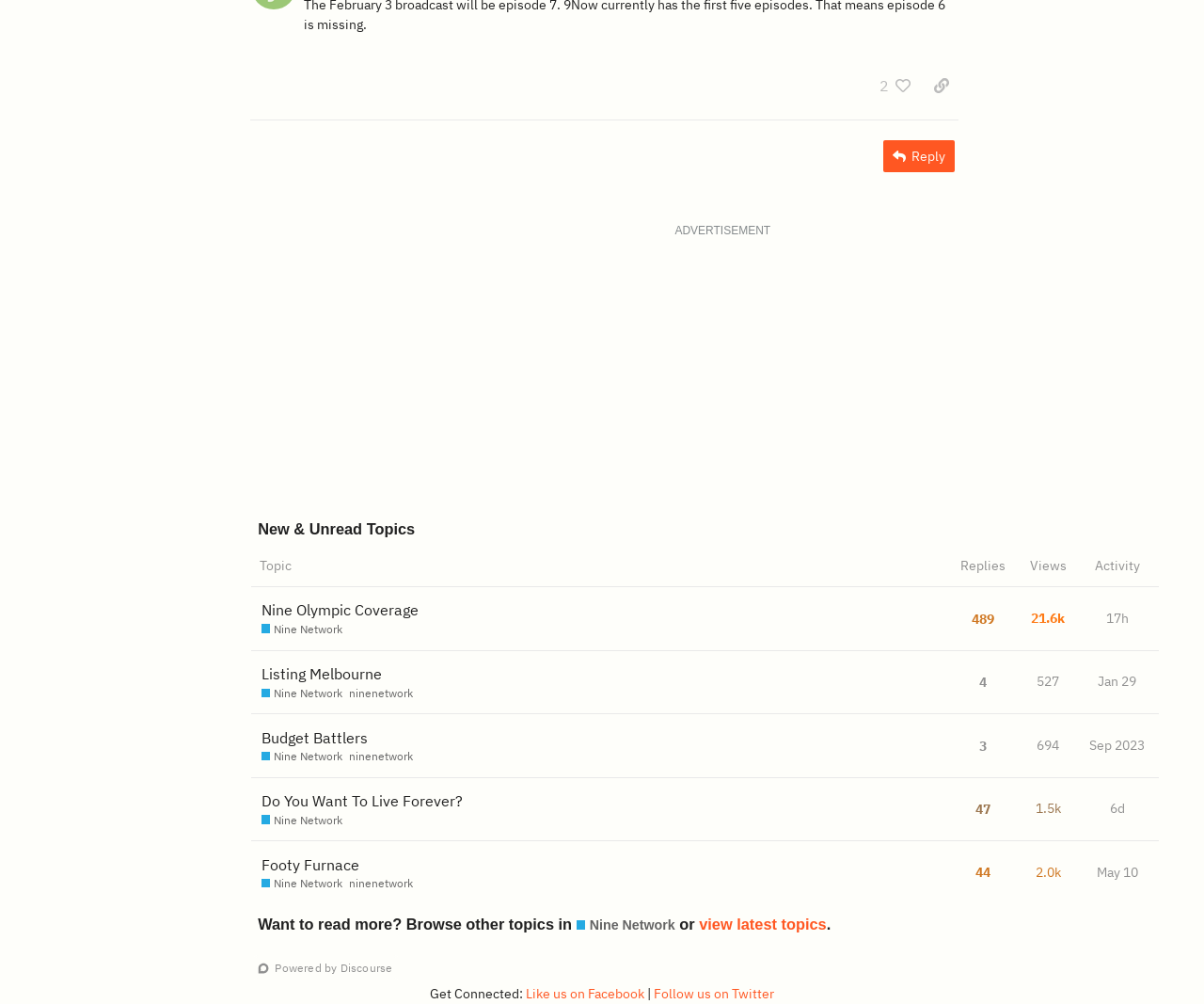Please identify the bounding box coordinates of the element I should click to complete this instruction: 'View latest topics'. The coordinates should be given as four float numbers between 0 and 1, like this: [left, top, right, bottom].

[0.581, 0.912, 0.686, 0.928]